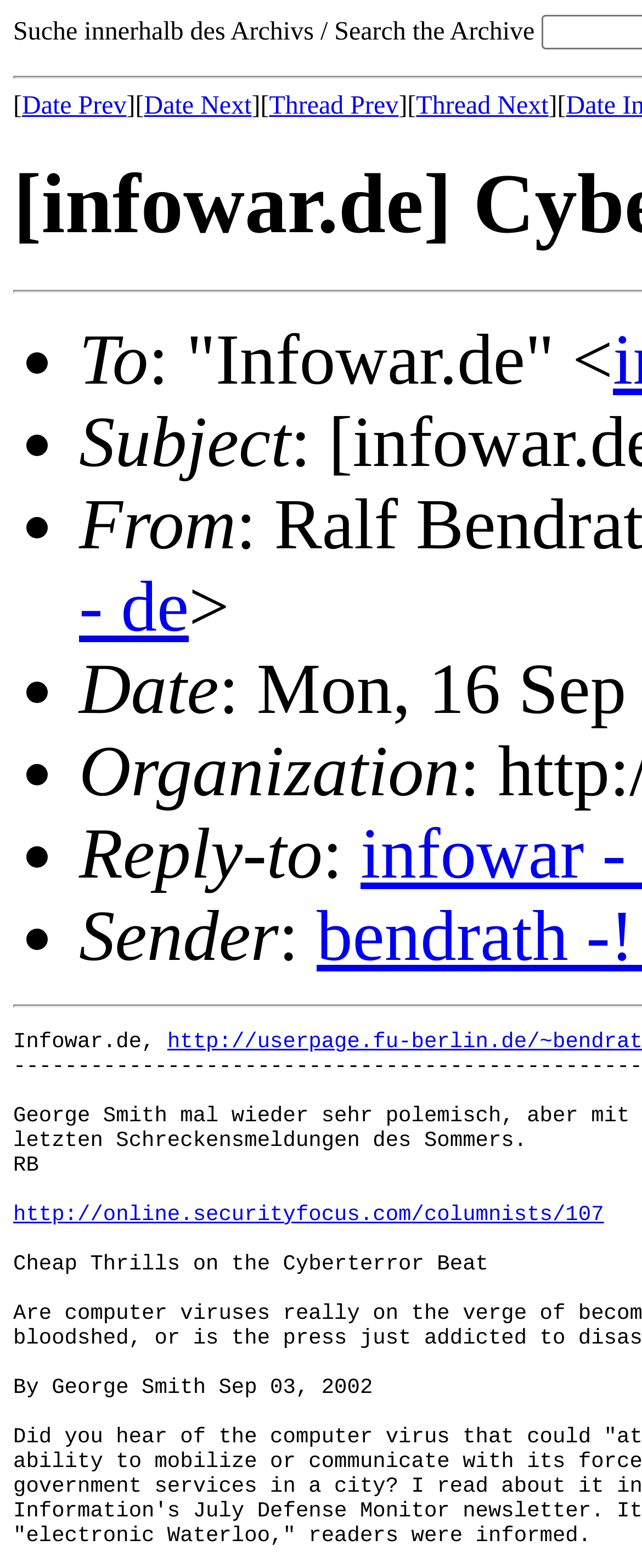Use a single word or phrase to answer the question:
What is the URL linked at the bottom of the page?

http://online.securityfocus.com/columnists/107